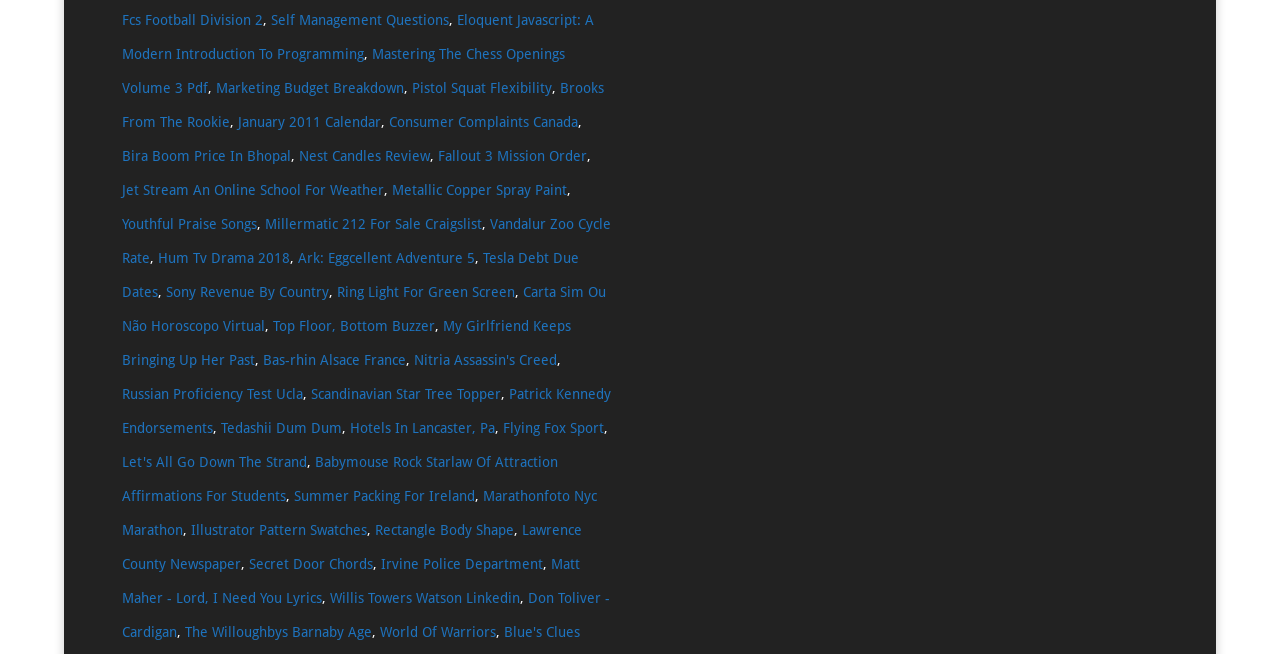What is the purpose of the commas on the webpage?
Please provide a single word or phrase as the answer based on the screenshot.

Separating links